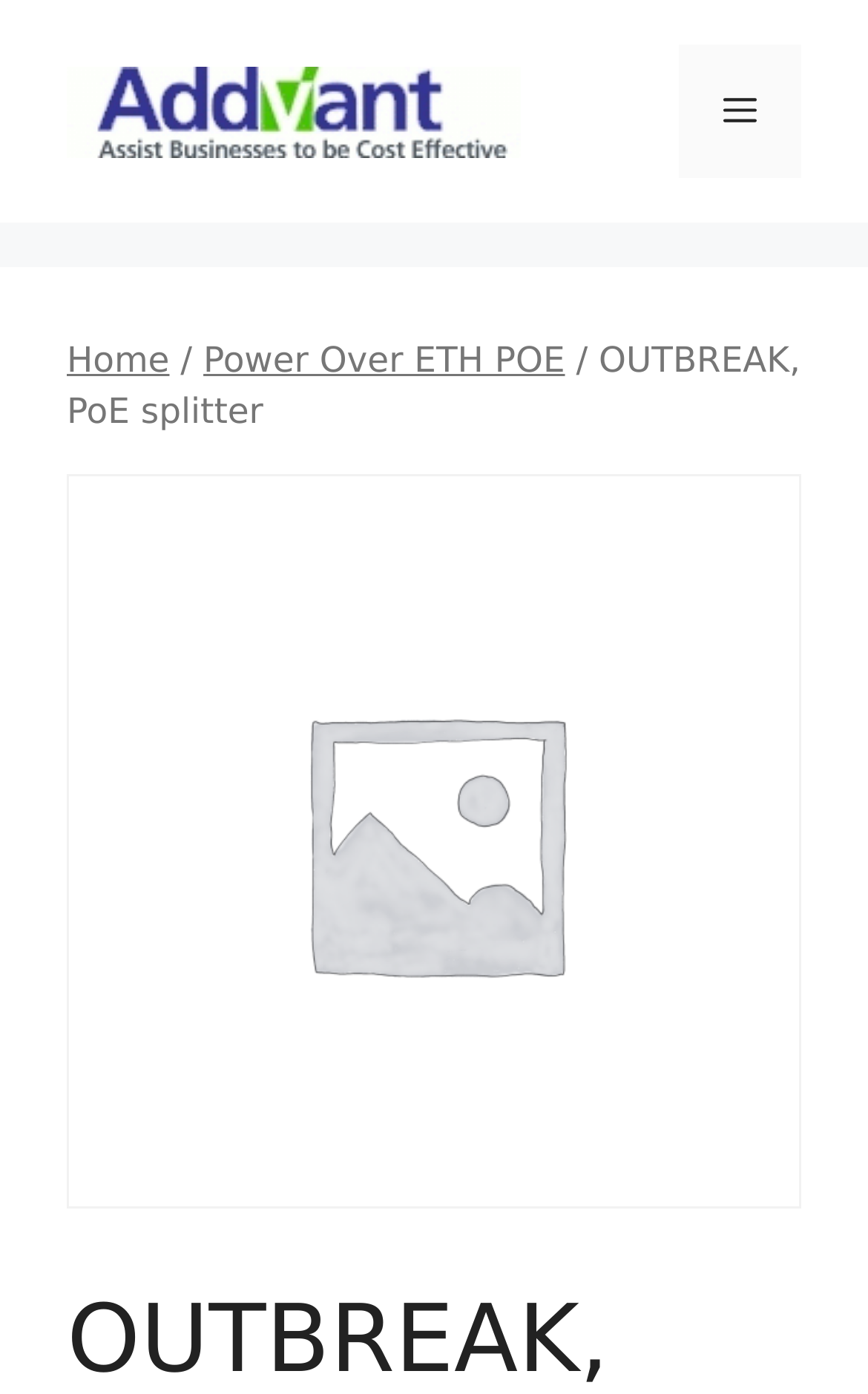Please determine the main heading text of this webpage.

OUTBREAK, PoE splitter